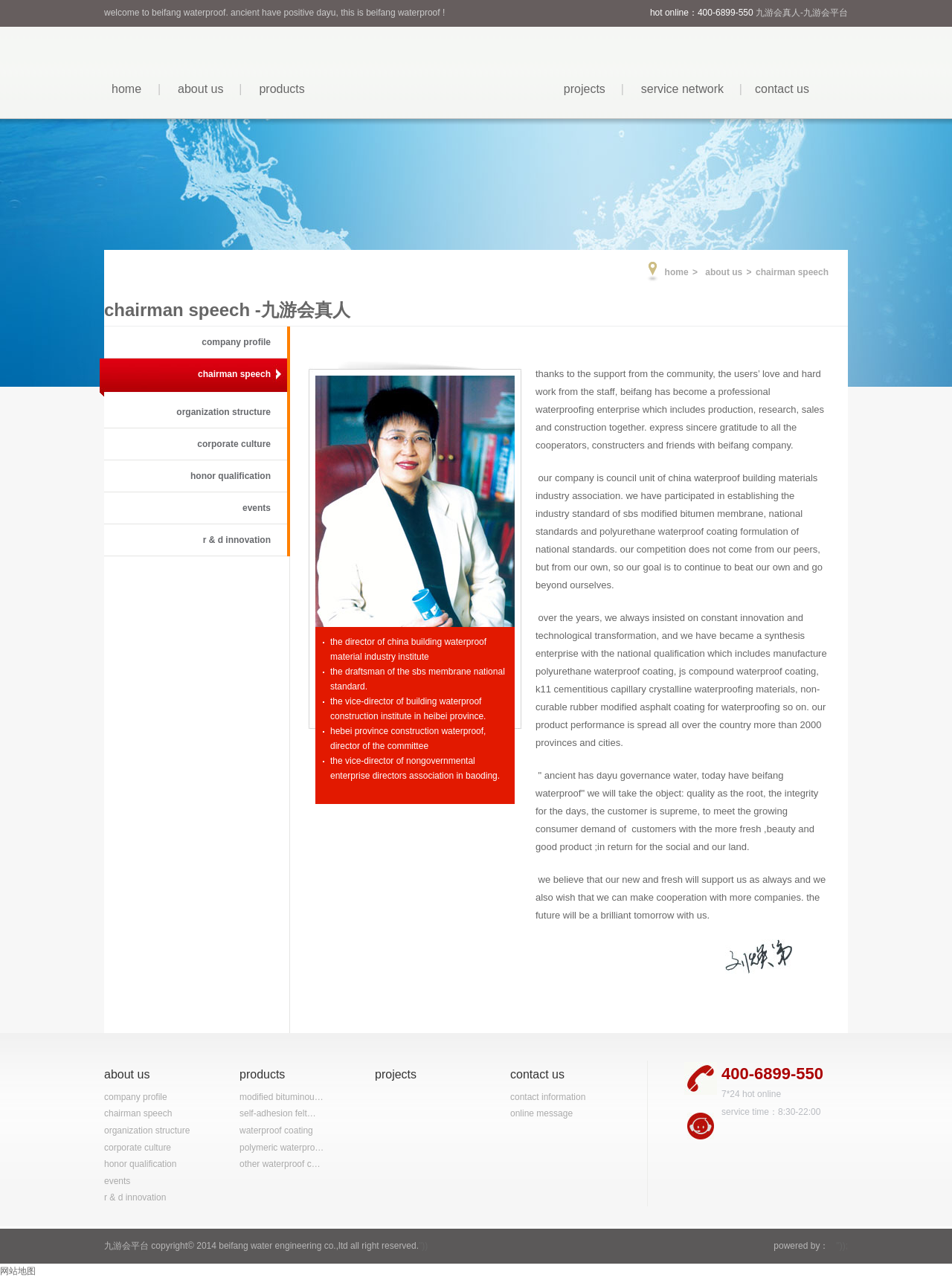Can you find the bounding box coordinates of the area I should click to execute the following instruction: "check the 'hot online' service"?

[0.683, 0.006, 0.794, 0.014]